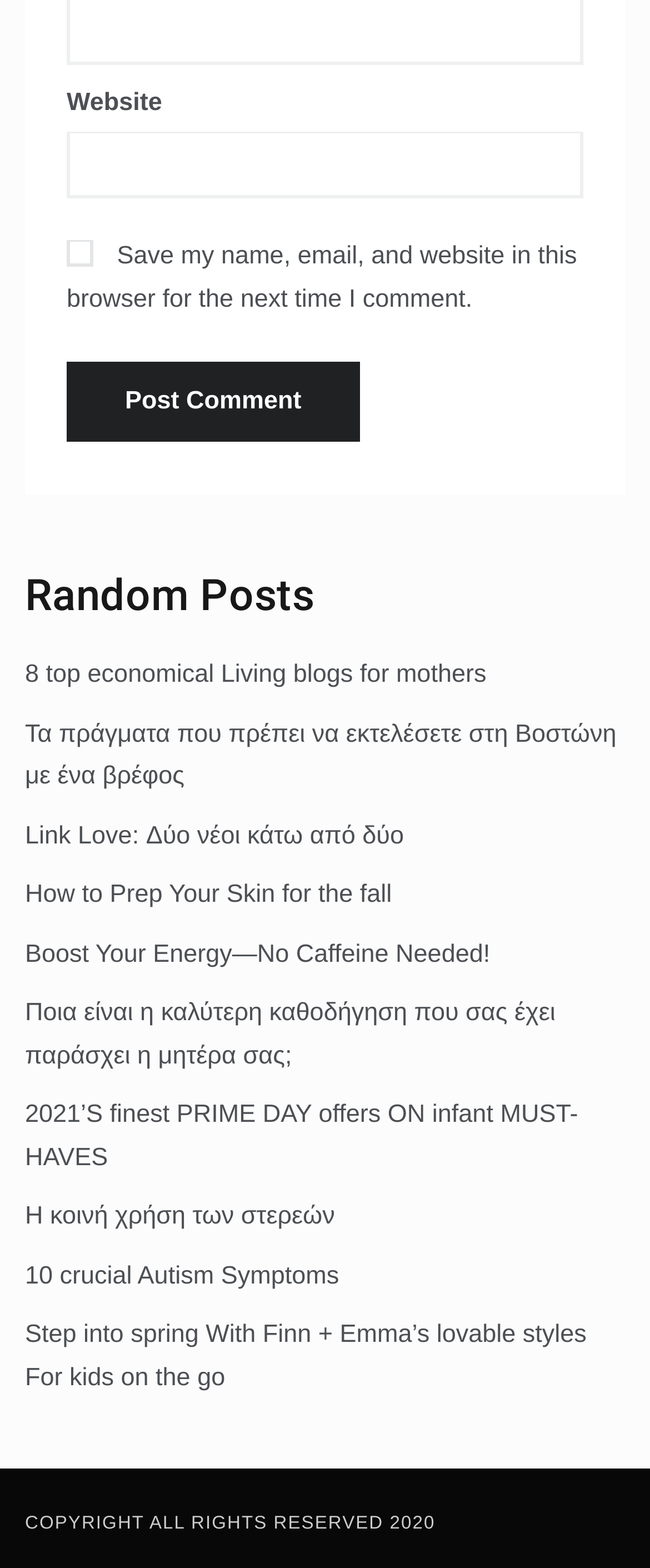What is the function of the 'Post Comment' button?
Using the image, respond with a single word or phrase.

Submit a comment